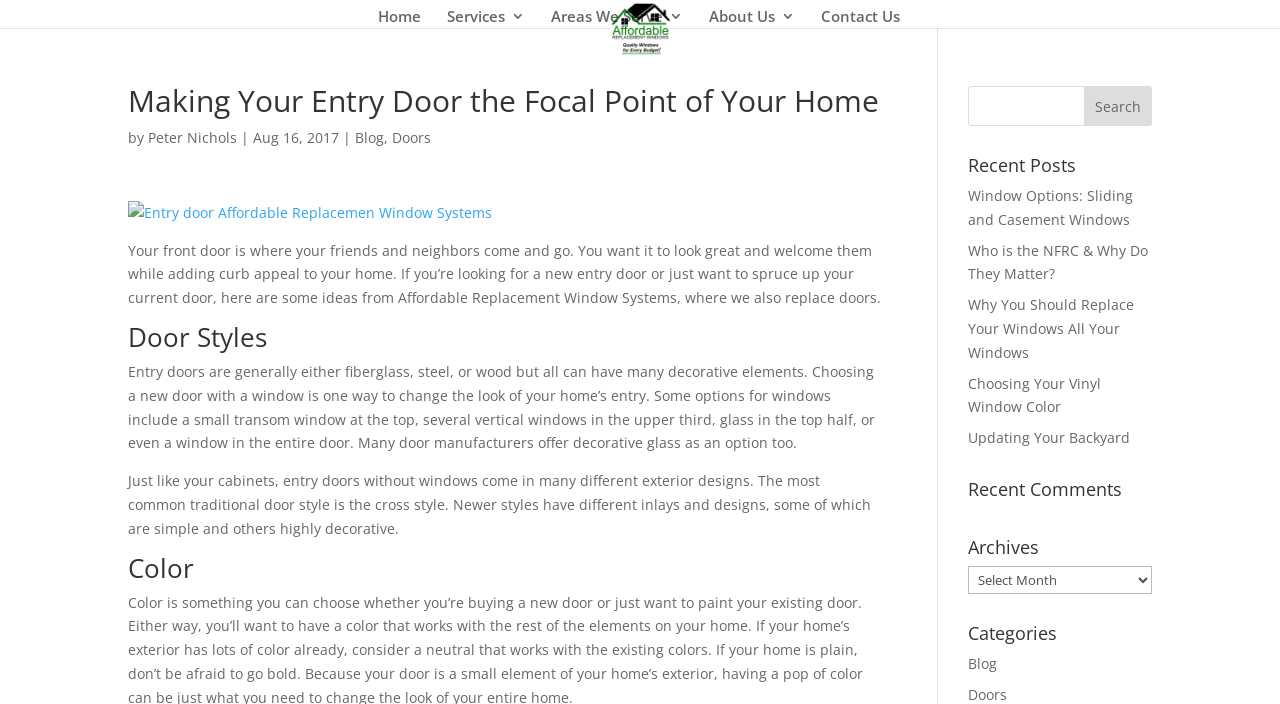Please identify the coordinates of the bounding box that should be clicked to fulfill this instruction: "Click on the 'Contact Us' link".

[0.641, 0.013, 0.703, 0.04]